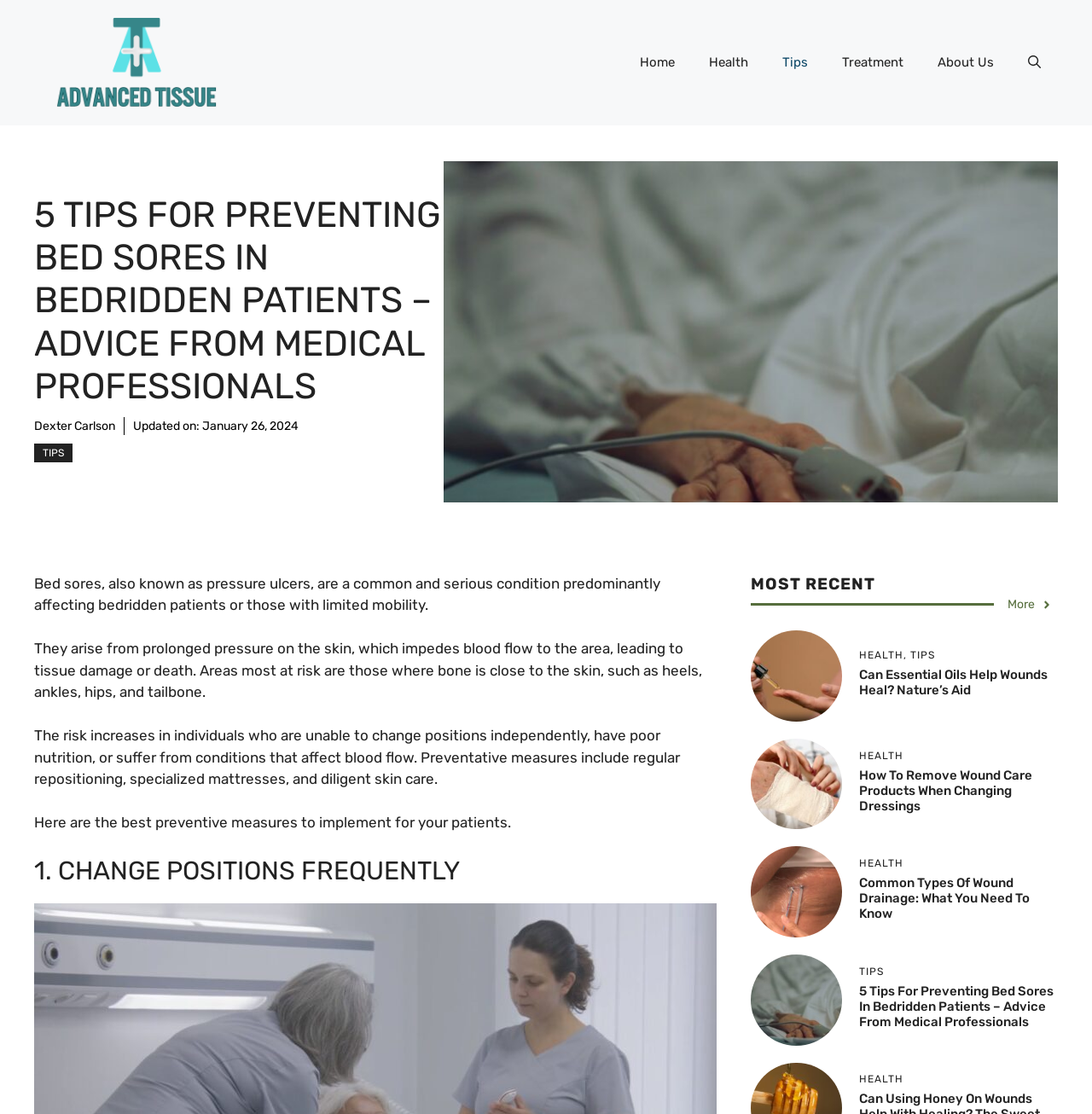Specify the bounding box coordinates of the area to click in order to execute this command: 'Open the 'Search Bar''. The coordinates should consist of four float numbers ranging from 0 to 1, and should be formatted as [left, top, right, bottom].

[0.926, 0.033, 0.969, 0.079]